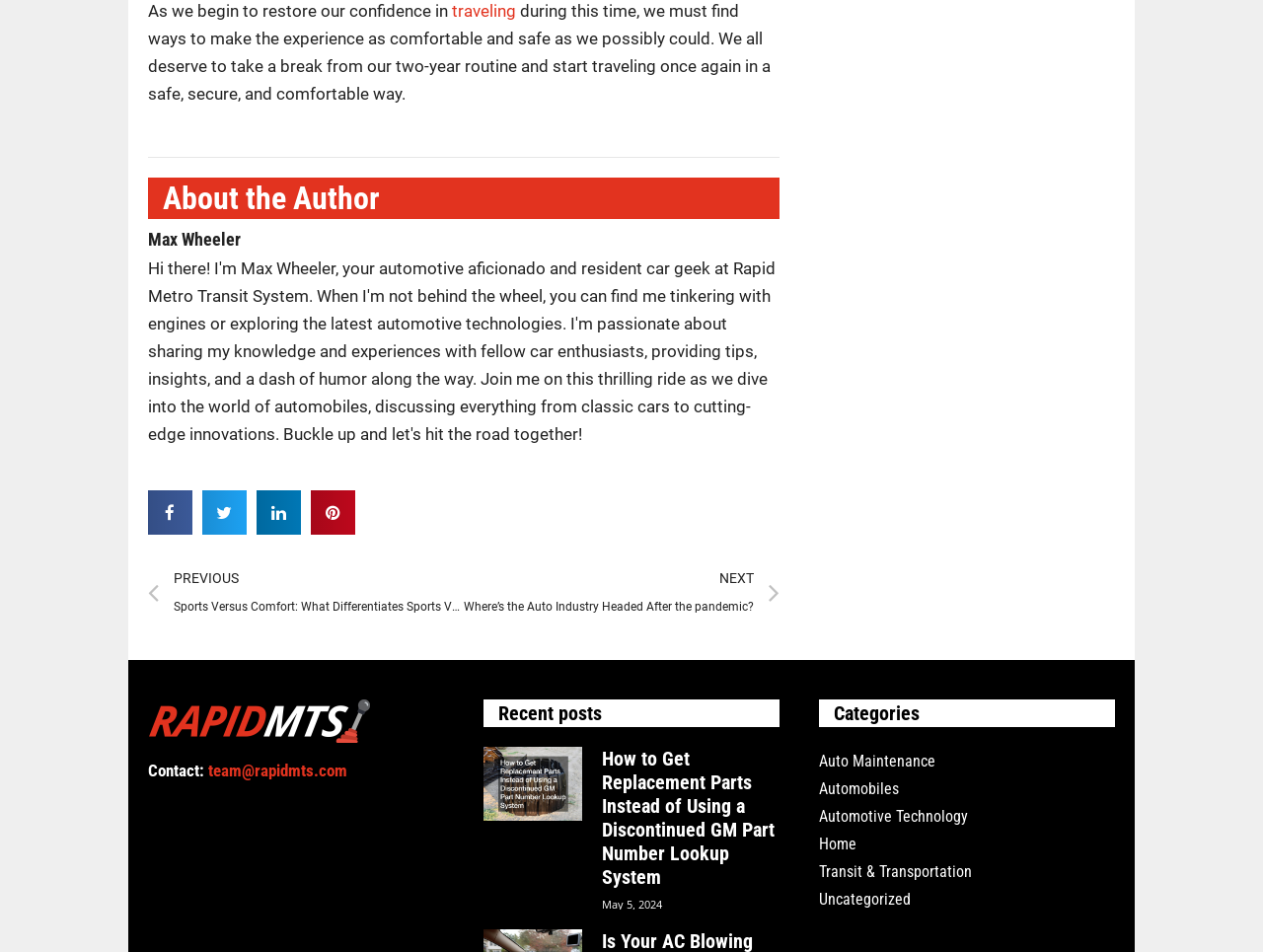Respond to the following question with a brief word or phrase:
How many social media sharing options are available?

4